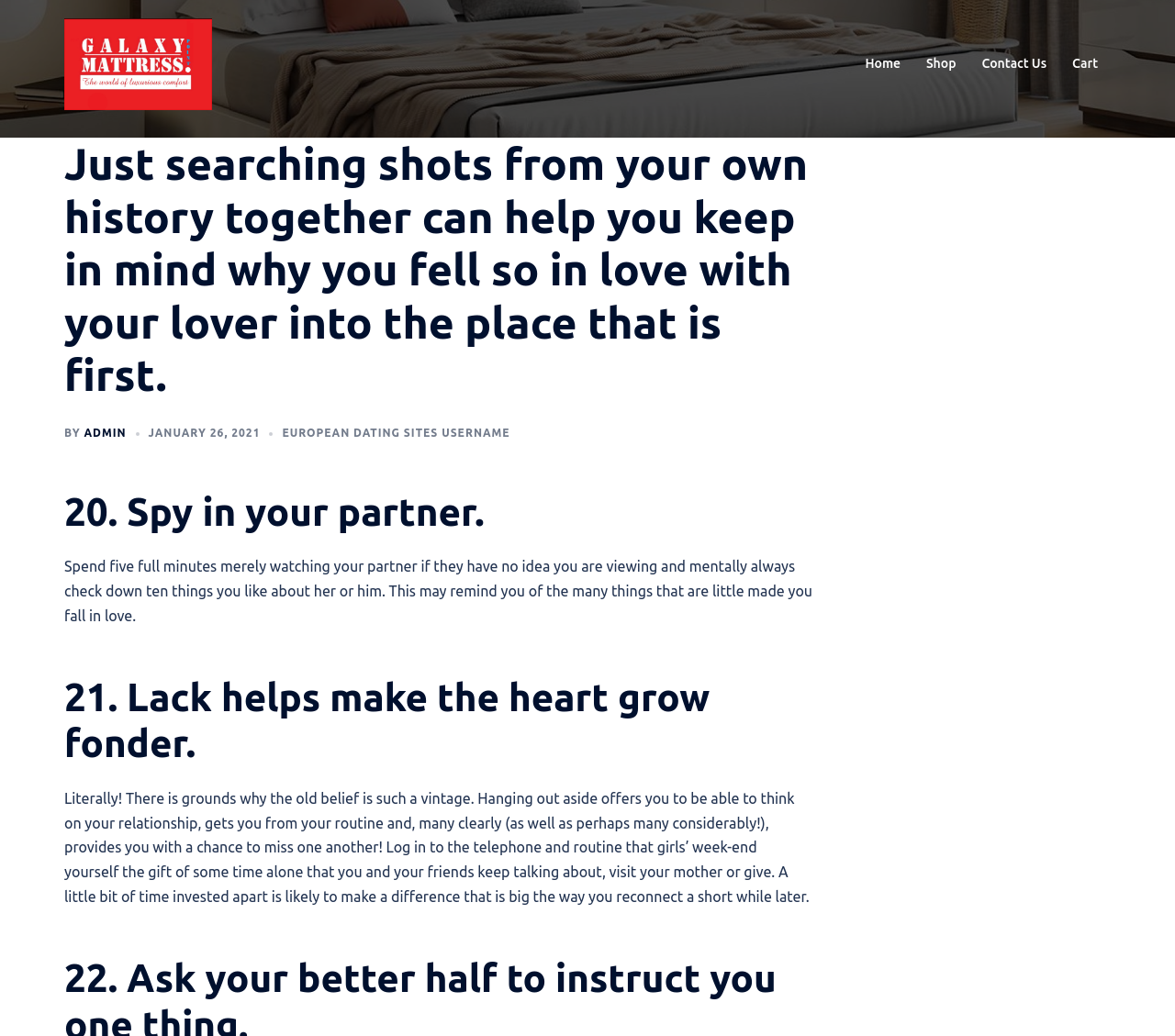Find the bounding box coordinates of the element I should click to carry out the following instruction: "Go to the HOME page".

None